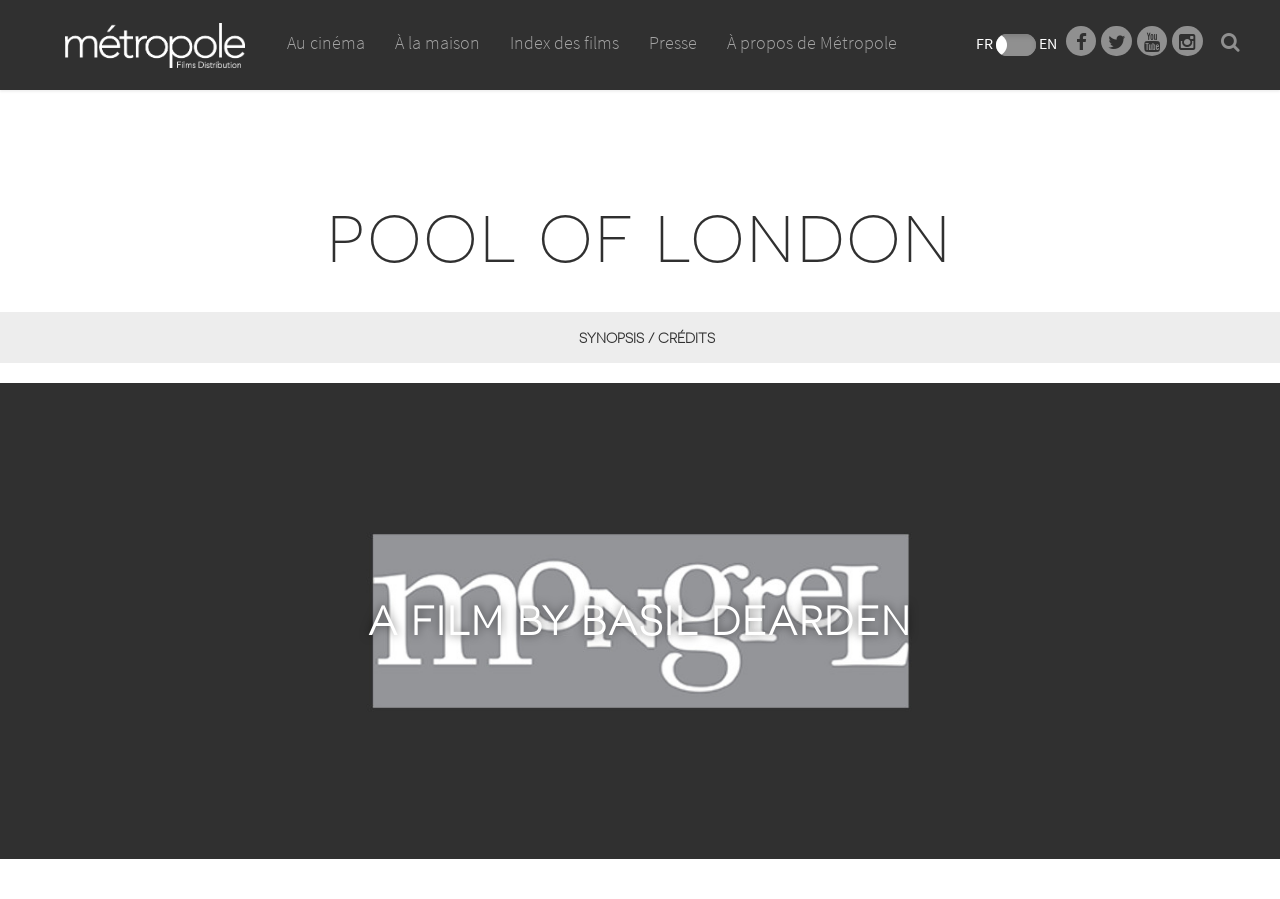Please identify the bounding box coordinates of the clickable area that will fulfill the following instruction: "Switch to English". The coordinates should be in the format of four float numbers between 0 and 1, i.e., [left, top, right, bottom].

[0.809, 0.036, 0.826, 0.059]